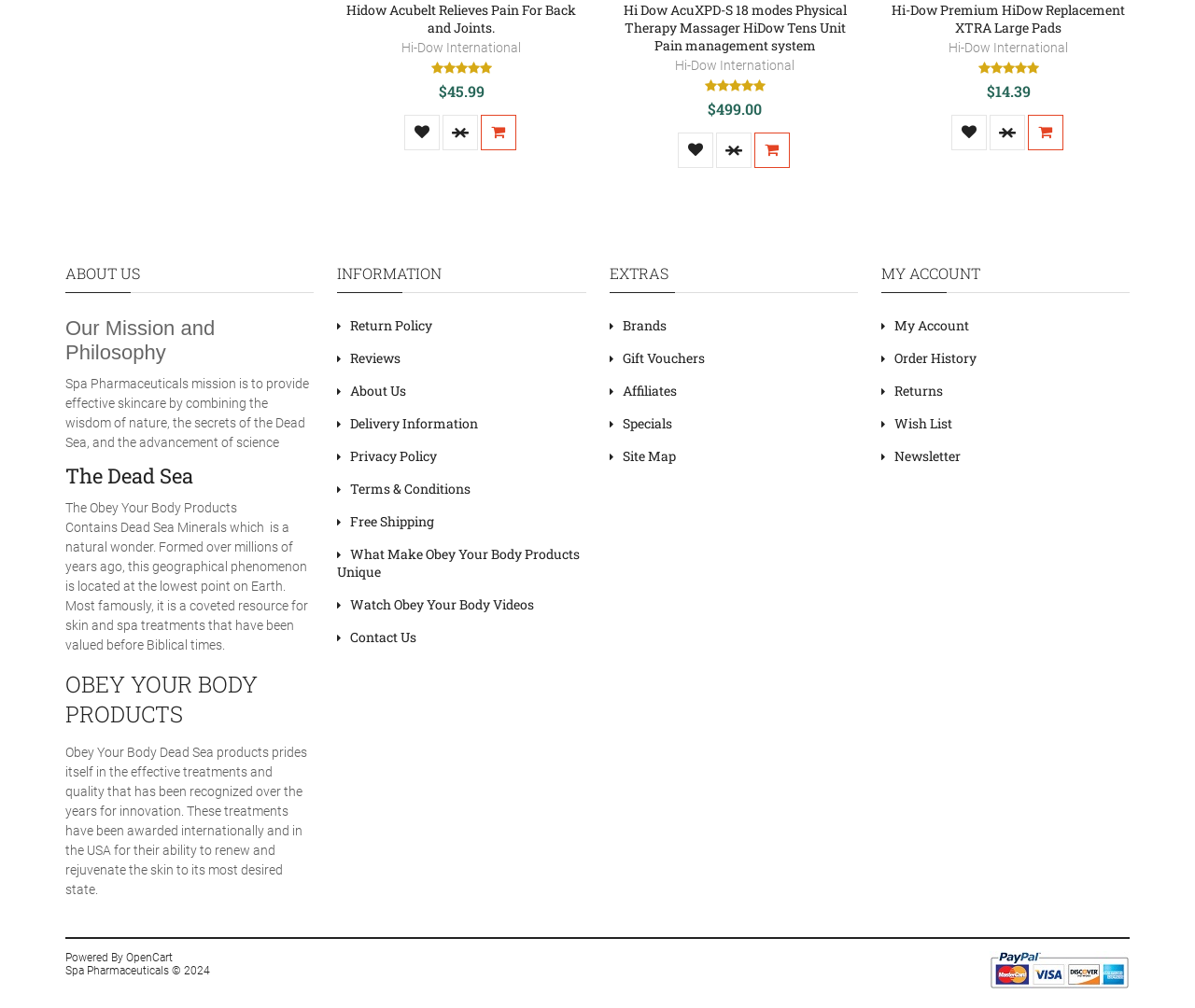Please locate the bounding box coordinates of the element that needs to be clicked to achieve the following instruction: "View product details of Hi-Dow AcuXPD-S 18 modes Physical Therapy Massager". The coordinates should be four float numbers between 0 and 1, i.e., [left, top, right, bottom].

[0.521, 0.001, 0.708, 0.054]